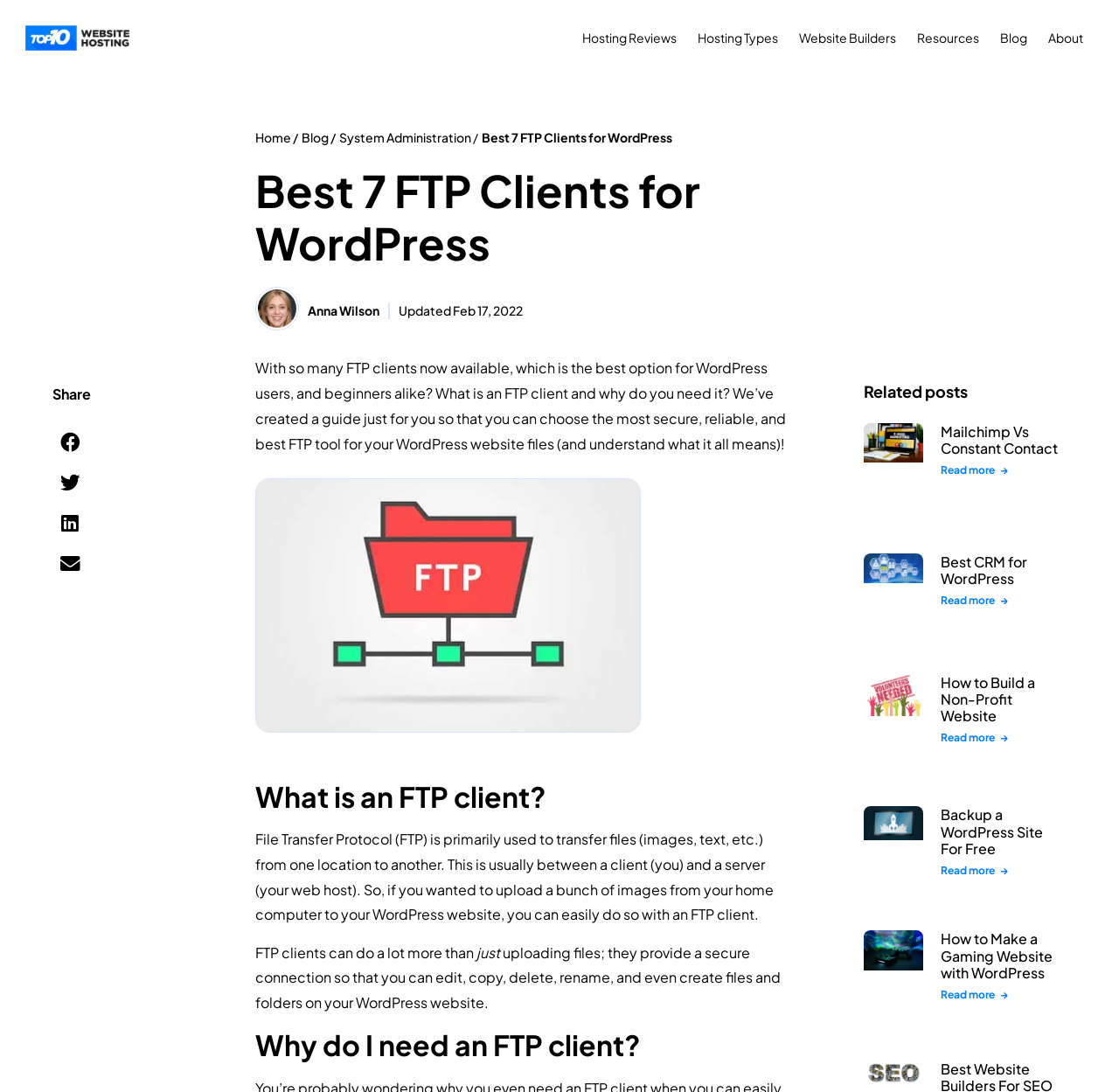Given the element description: "Read more →", predict the bounding box coordinates of this UI element. The coordinates must be four float numbers between 0 and 1, given as [left, top, right, bottom].

[0.841, 0.791, 0.901, 0.803]